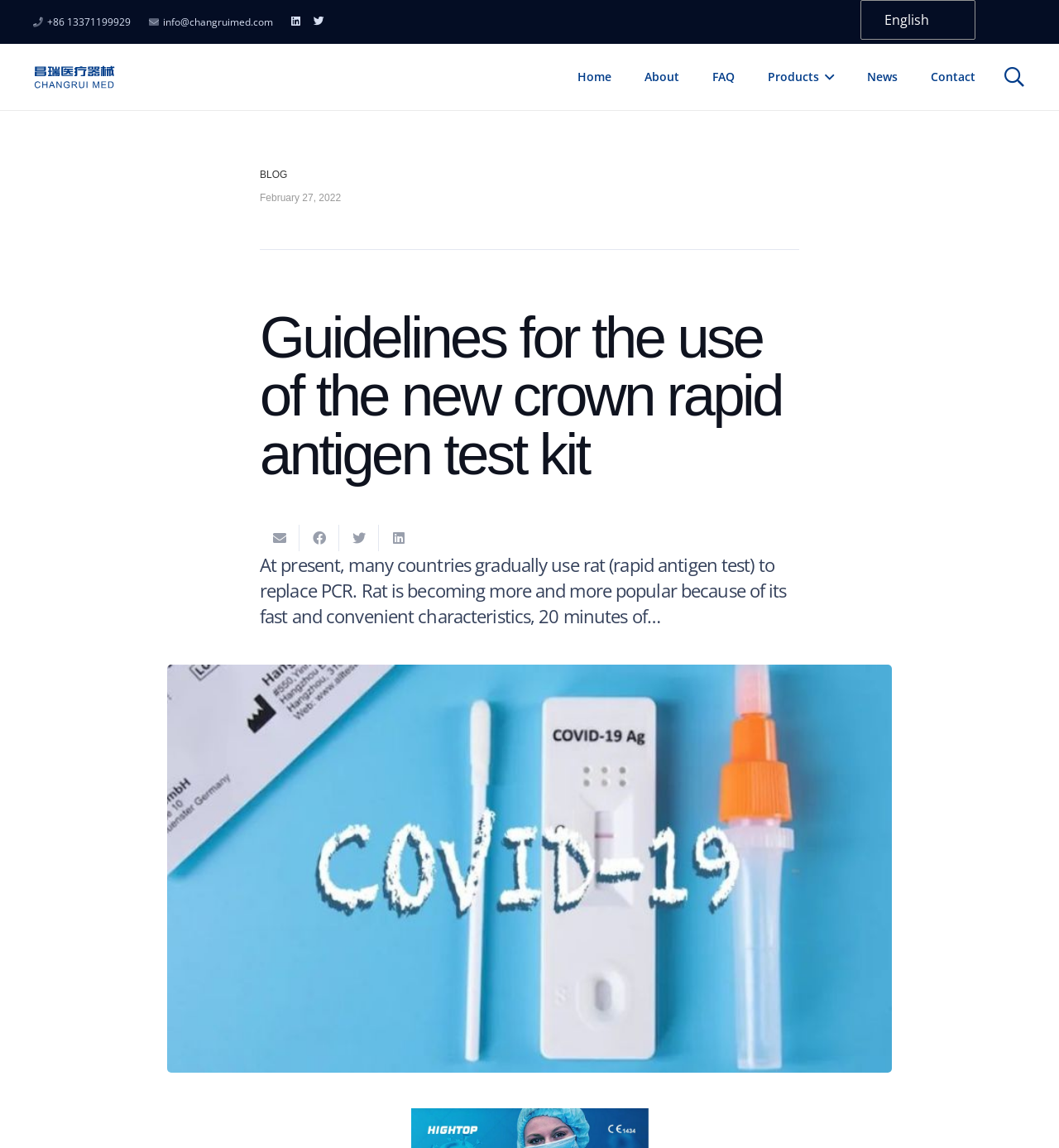How many minutes does the RAT take?
Look at the image and answer the question with a single word or phrase.

20 minutes